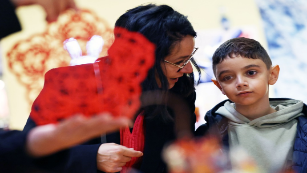What is the atmosphere of their interaction?
Look at the image and answer the question using a single word or phrase.

Warm and inviting